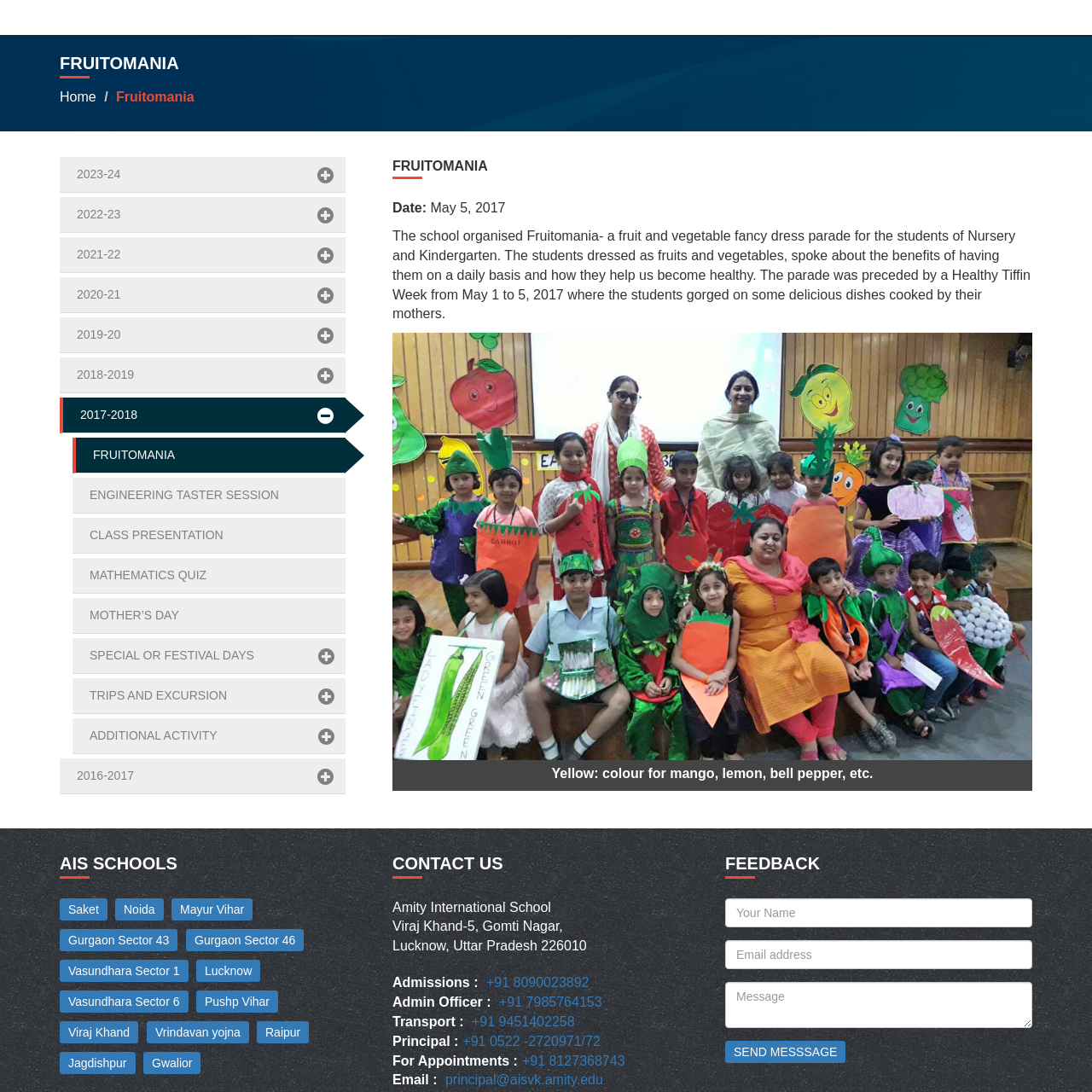Look at the image enclosed by the red boundary and give a detailed answer to the following question, grounding your response in the image's content: 
What was the purpose of the fancy dress parade?

During the parade, participants dressed as different fruits and vegetables, emphasizing the importance of healthy eating and the benefits of incorporating these nutritious options into daily meals.